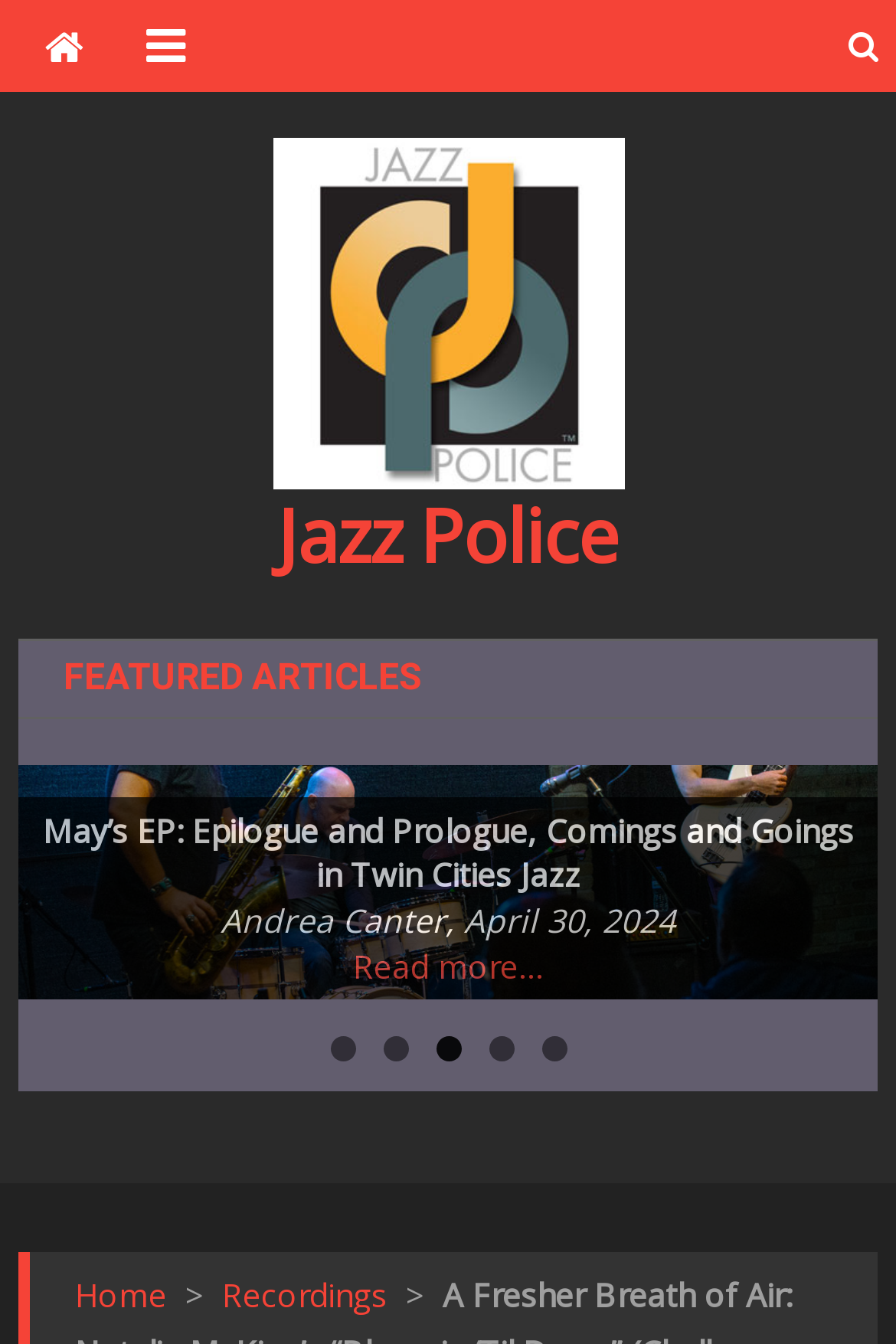What type of content is featured on this webpage?
Look at the screenshot and provide an in-depth answer.

The webpage features a list of articles, as indicated by the heading 'FEATURED ARTICLES' with bounding box coordinates [0.02, 0.475, 0.98, 0.535]. The list contains multiple links with 'Read more…' options, suggesting that they are article summaries.